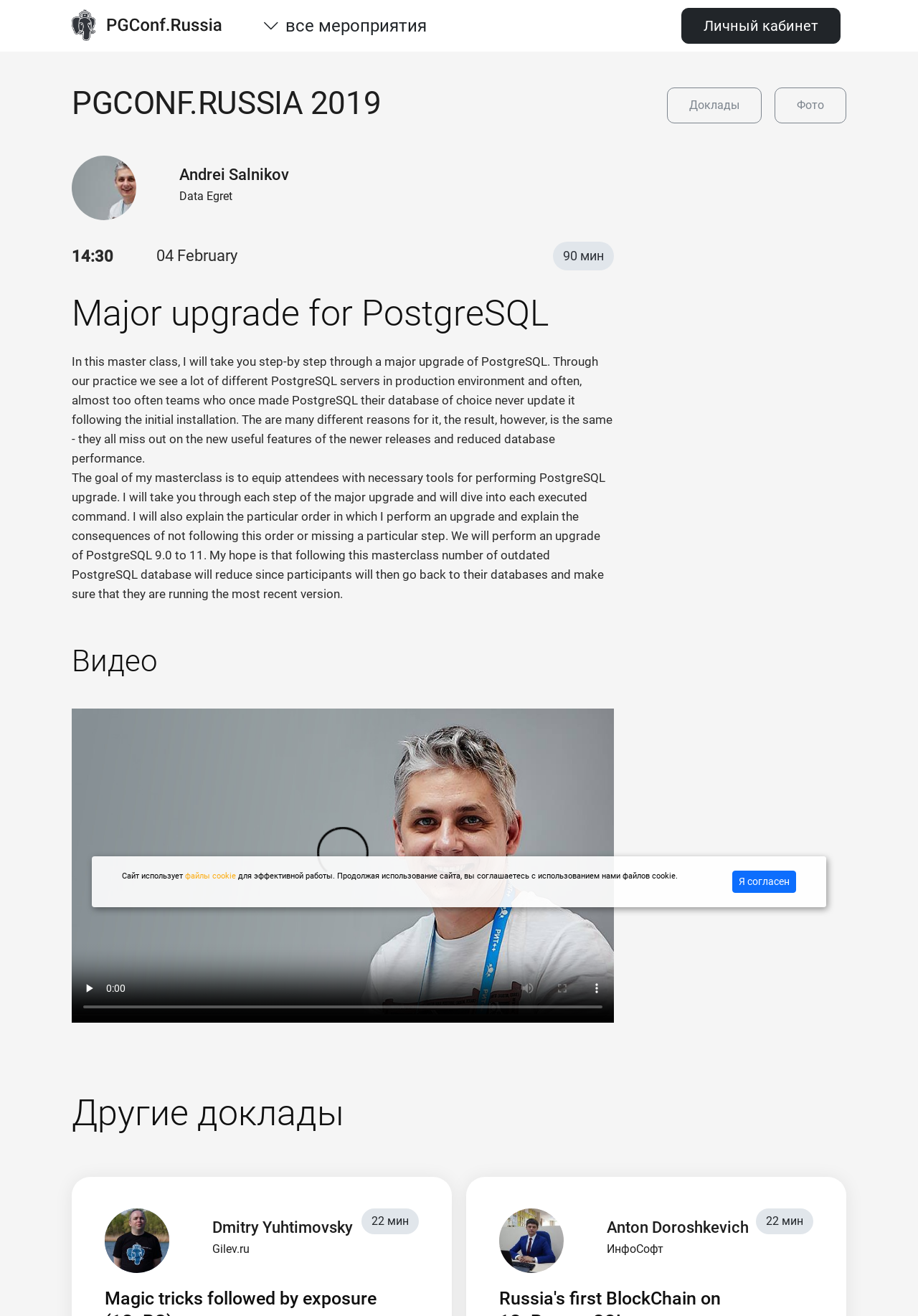What is the name of the speaker in the video?
Using the image, answer in one word or phrase.

Andrei Salnikov